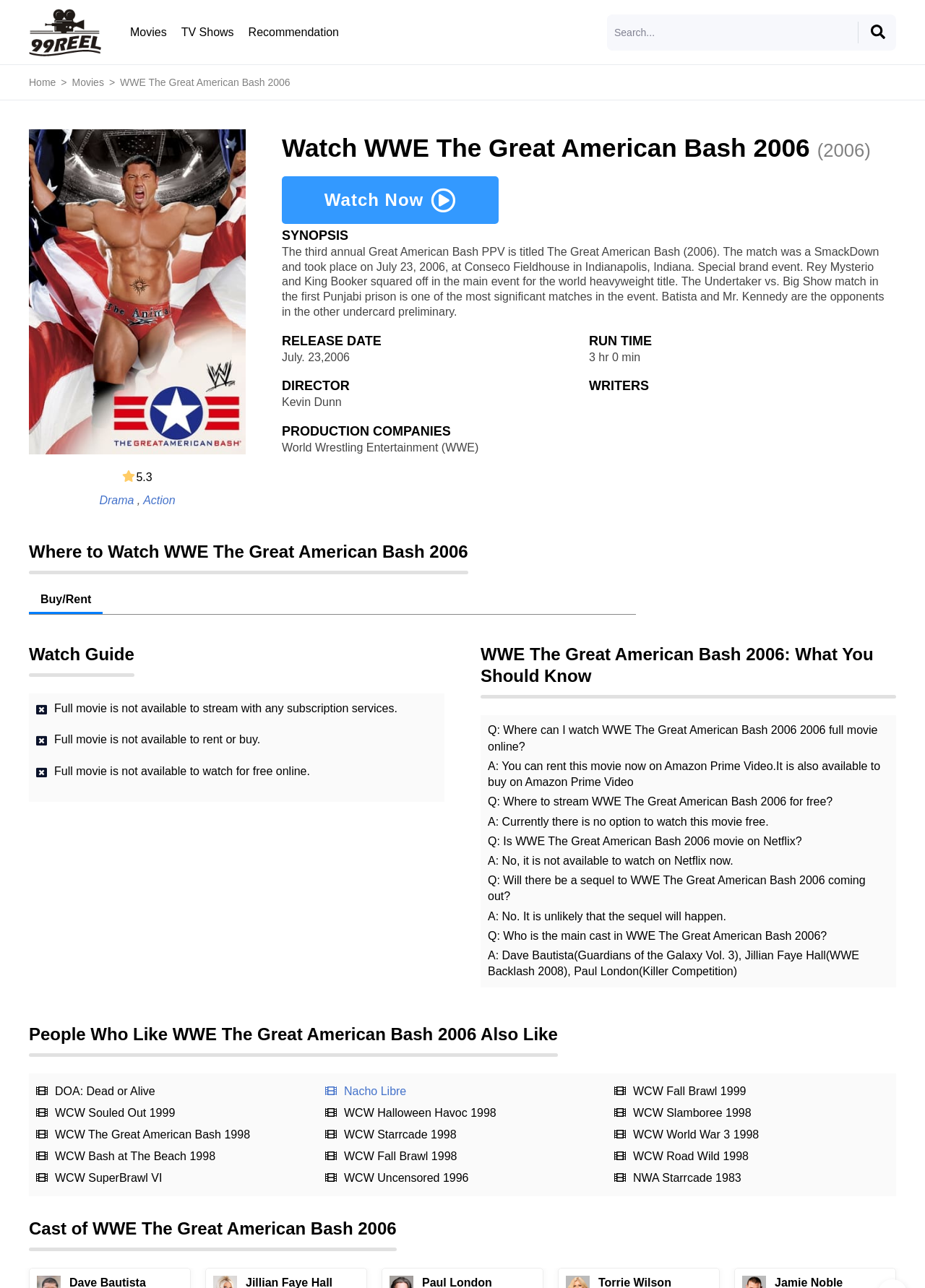Is WWE The Great American Bash 2006 available to rent or buy?
Provide a detailed answer to the question using information from the image.

To determine if WWE The Great American Bash 2006 is available to rent or buy, I looked at the section of the webpage that answers frequently asked questions about the movie. One of the questions is 'Where can I watch WWE The Great American Bash 2006 2006 full movie online?' and the answer is 'You can rent this movie now on Amazon Prime Video. It is also available to buy on Amazon Prime Video'.